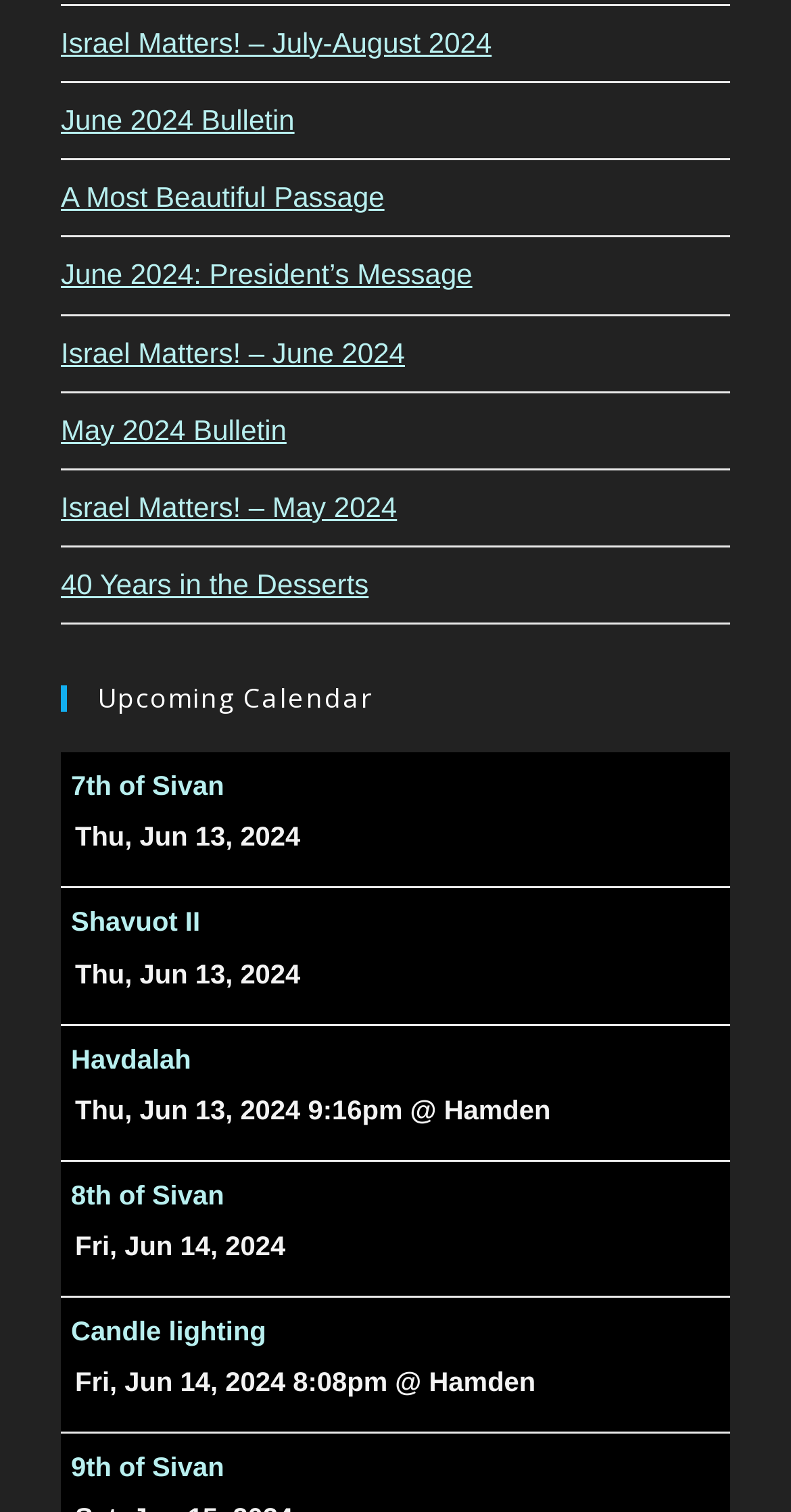Show the bounding box coordinates of the element that should be clicked to complete the task: "Check upcoming calendar".

[0.077, 0.454, 0.923, 0.471]